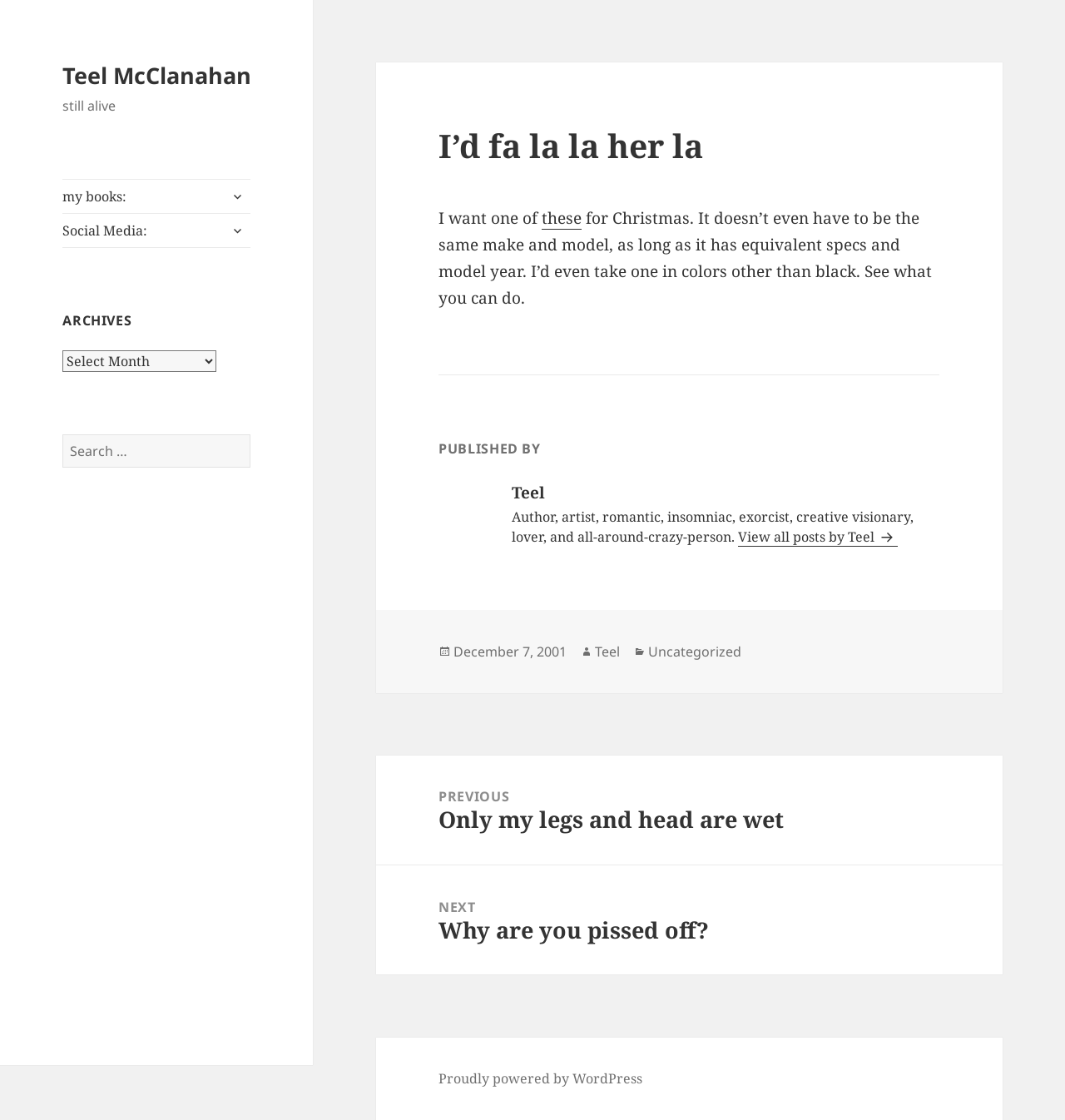Write a detailed summary of the webpage.

This webpage appears to be a personal blog post written by Teel McClanahan. At the top of the page, there is a link to the author's name, followed by a brief phrase "still alive". Below this, there are three links: "my books:", "Social Media:", and two buttons to expand child menus.

On the left side of the page, there is a complementary section with a heading "ARCHIVES" and a combobox to select archives. Below this, there is a search bar with a button to search.

The main content of the page is an article with a heading "I’d fa la la her la" and a brief text describing the author's desire for a specific item for Christmas. The text is followed by a section with the author's name, a brief description, and a link to view all posts by the author.

At the bottom of the page, there is a footer section with information about the post, including the date "December 7, 2001", the author's name, and categories. There is also a navigation section with links to previous and next posts.

Finally, at the very bottom of the page, there is a content information section with a link to WordPress, indicating that the blog is powered by WordPress.